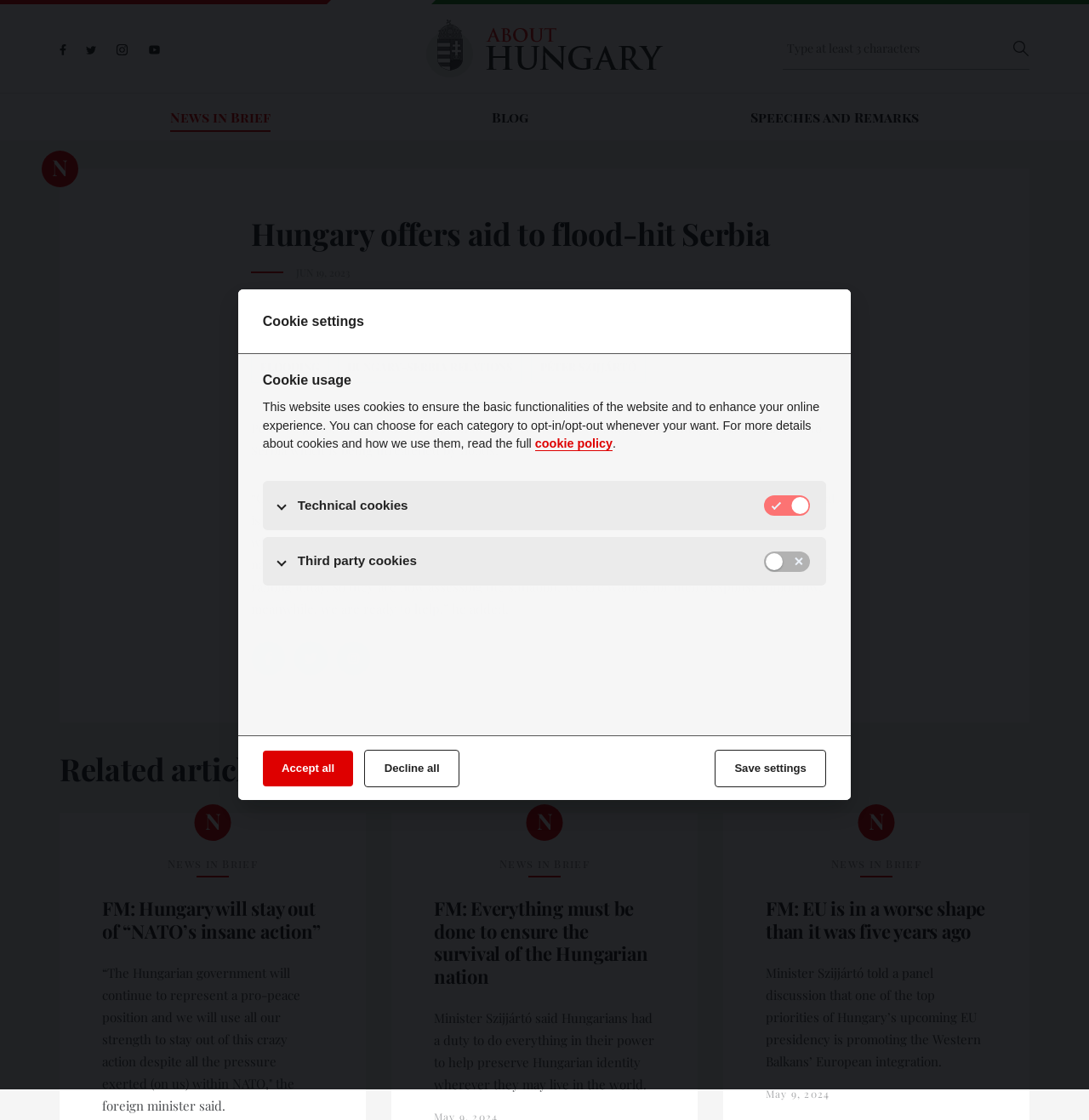Based on the element description, predict the bounding box coordinates (top-left x, top-left y, bottom-right x, bottom-right y) for the UI element in the screenshot: placeholder="Type at least 3 characters"

[0.719, 0.024, 0.945, 0.062]